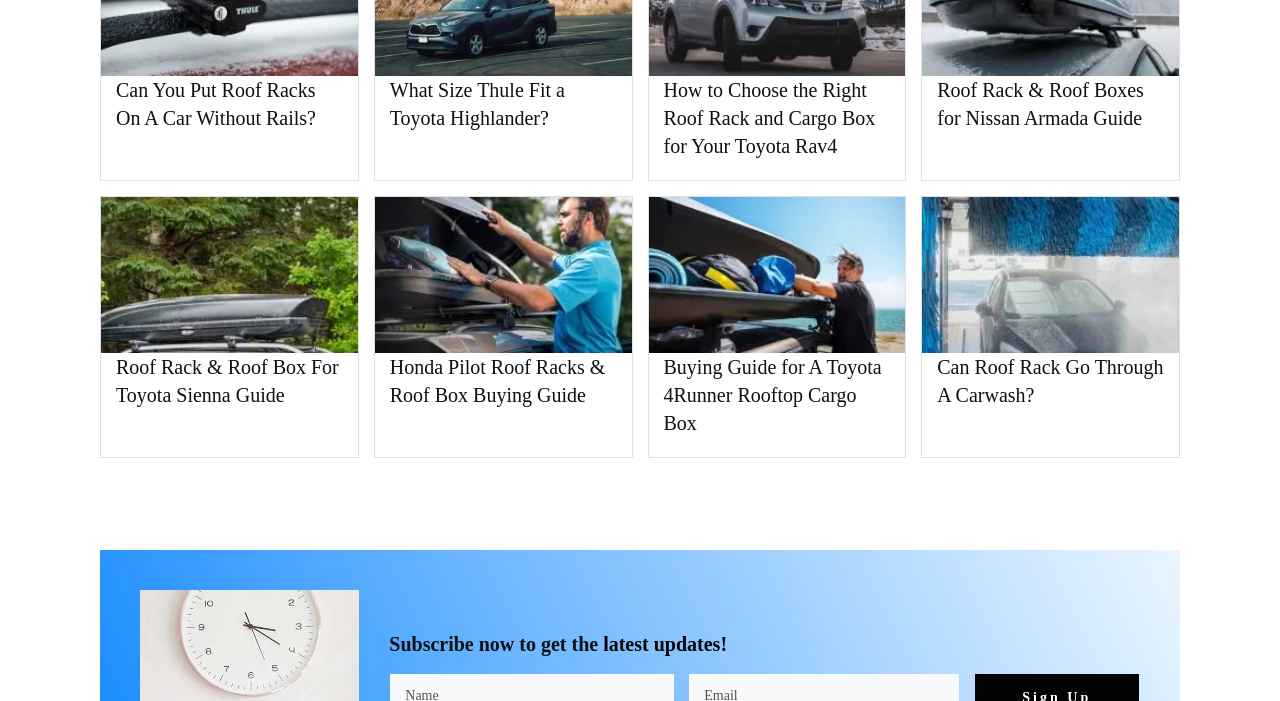Please provide the bounding box coordinates for the element that needs to be clicked to perform the following instruction: "View the guide for Honda Pilot roof racks and roof box". The coordinates should be given as four float numbers between 0 and 1, i.e., [left, top, right, bottom].

[0.304, 0.508, 0.473, 0.579]